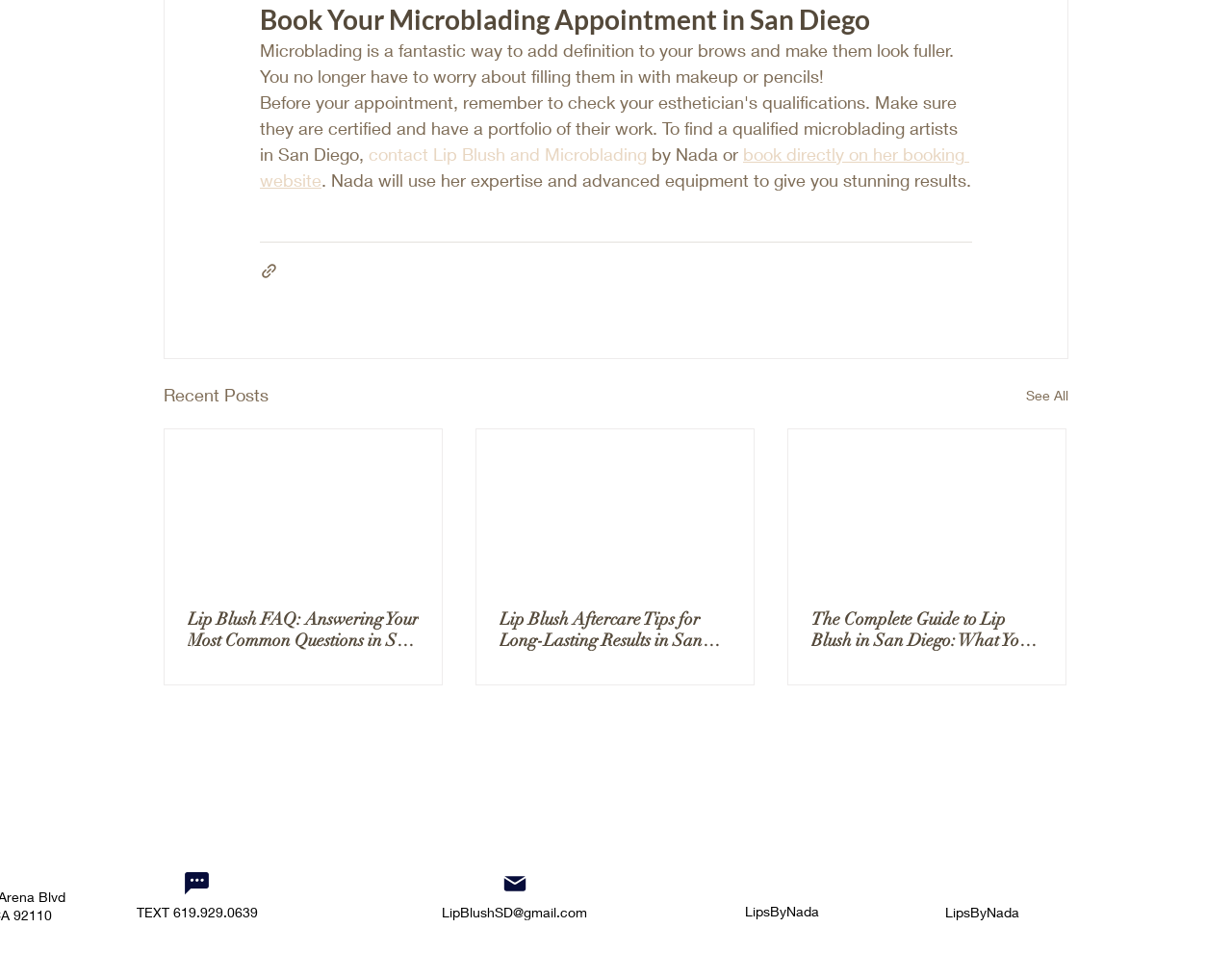Can you find the bounding box coordinates for the UI element given this description: "LipBlushSD@gmail.com"? Provide the coordinates as four float numbers between 0 and 1: [left, top, right, bottom].

[0.358, 0.923, 0.476, 0.94]